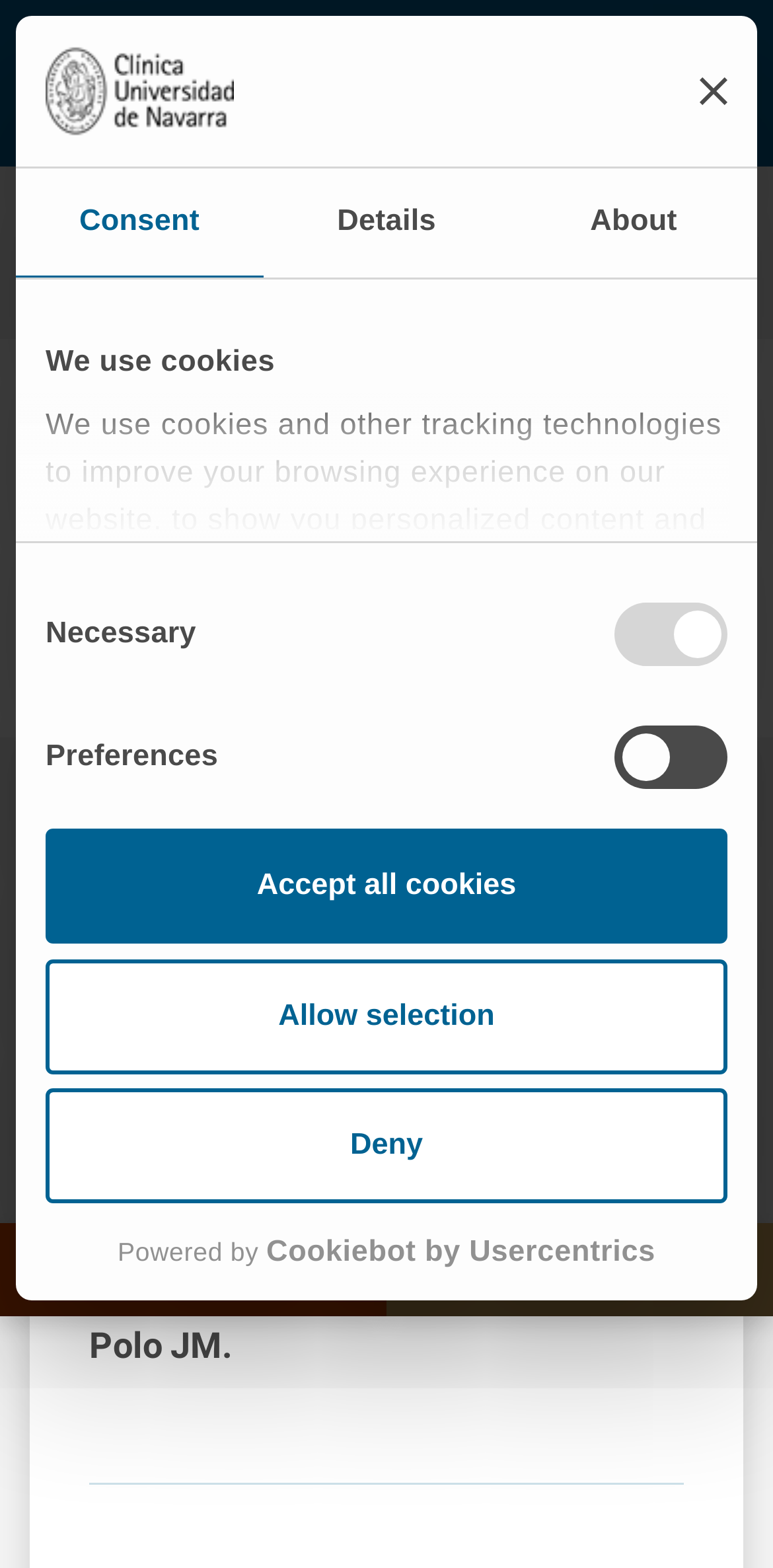Provide the bounding box coordinates for the UI element that is described as: "title="Clínica Universidad de Navarra"".

[0.038, 0.041, 0.346, 0.062]